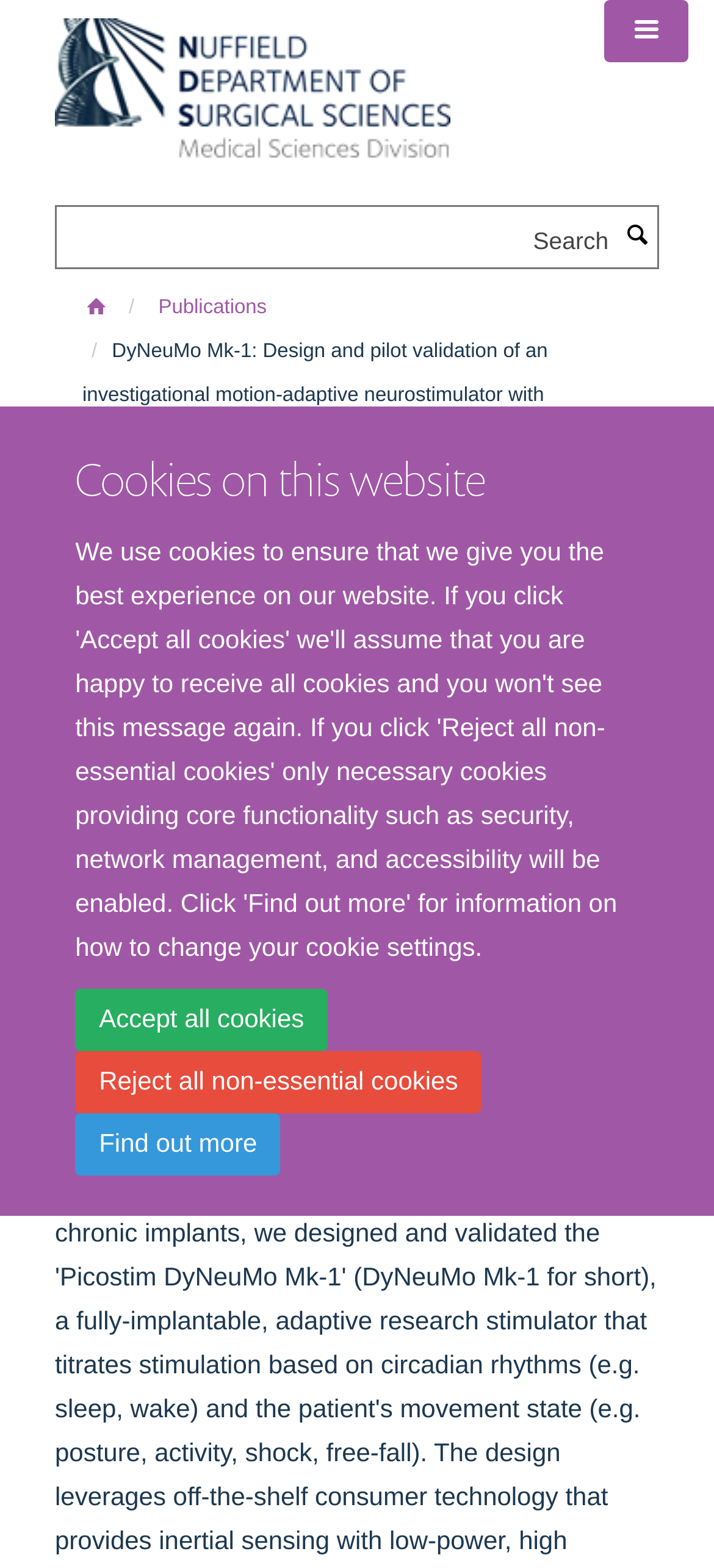Identify the bounding box coordinates for the UI element described as follows: title="Home". Use the format (top-left x, top-left y, bottom-right x, bottom-right y) and ensure all values are floating point numbers between 0 and 1.

[0.115, 0.183, 0.168, 0.209]